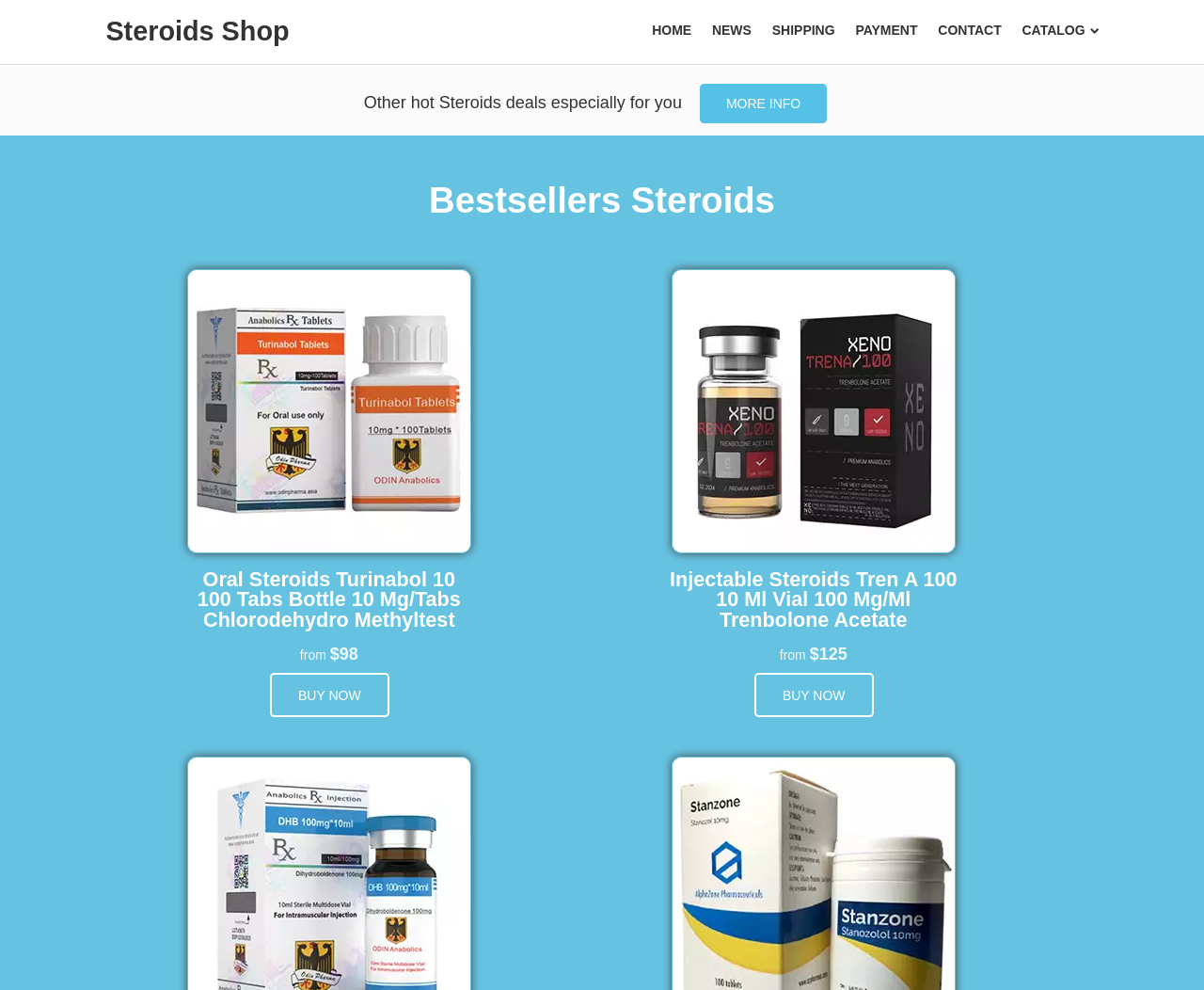Please find the bounding box for the UI element described by: "More info".

[0.581, 0.084, 0.687, 0.125]